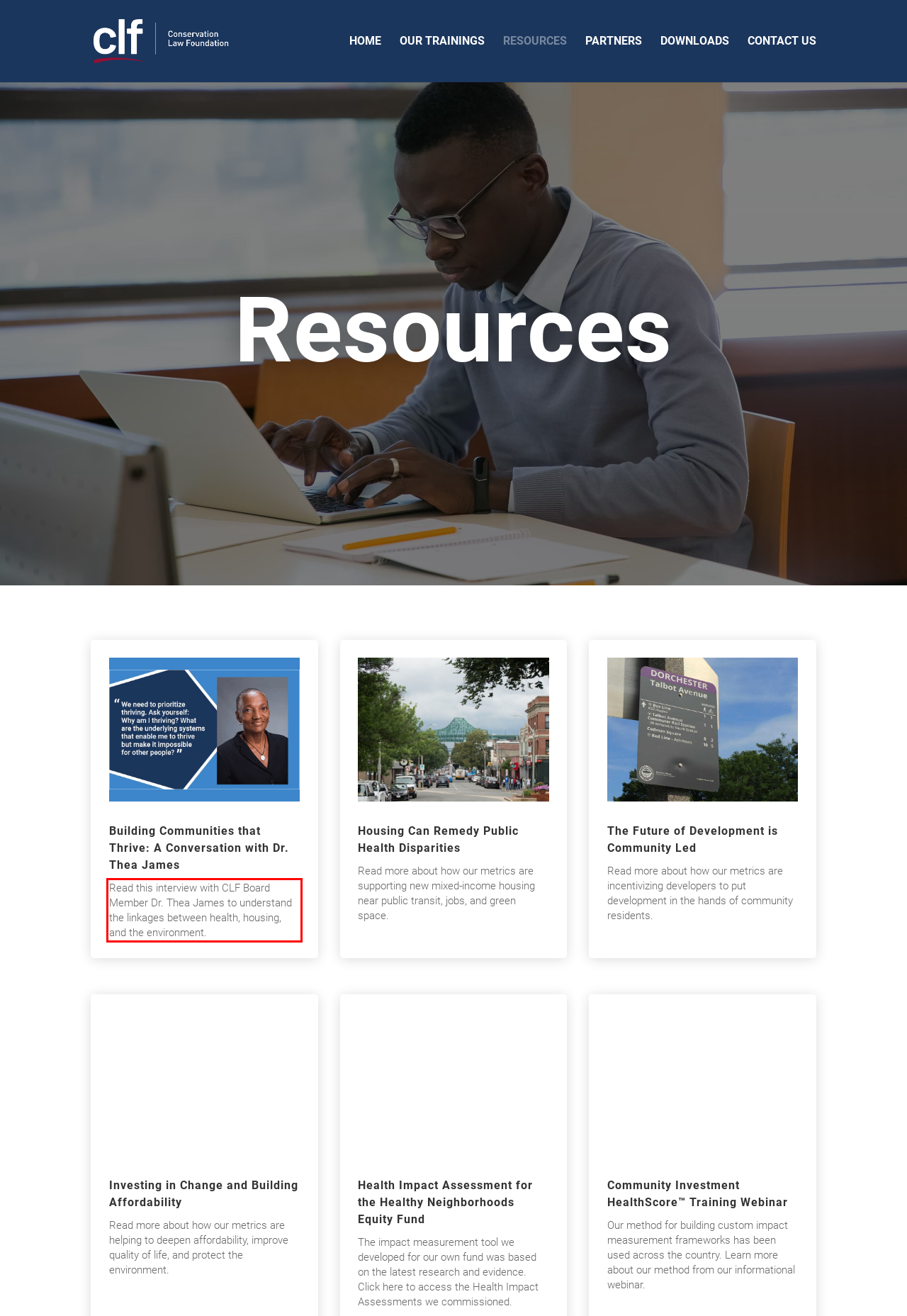Observe the screenshot of the webpage, locate the red bounding box, and extract the text content within it.

Read this interview with CLF Board Member Dr. Thea James to understand the linkages between health, housing, and the environment.